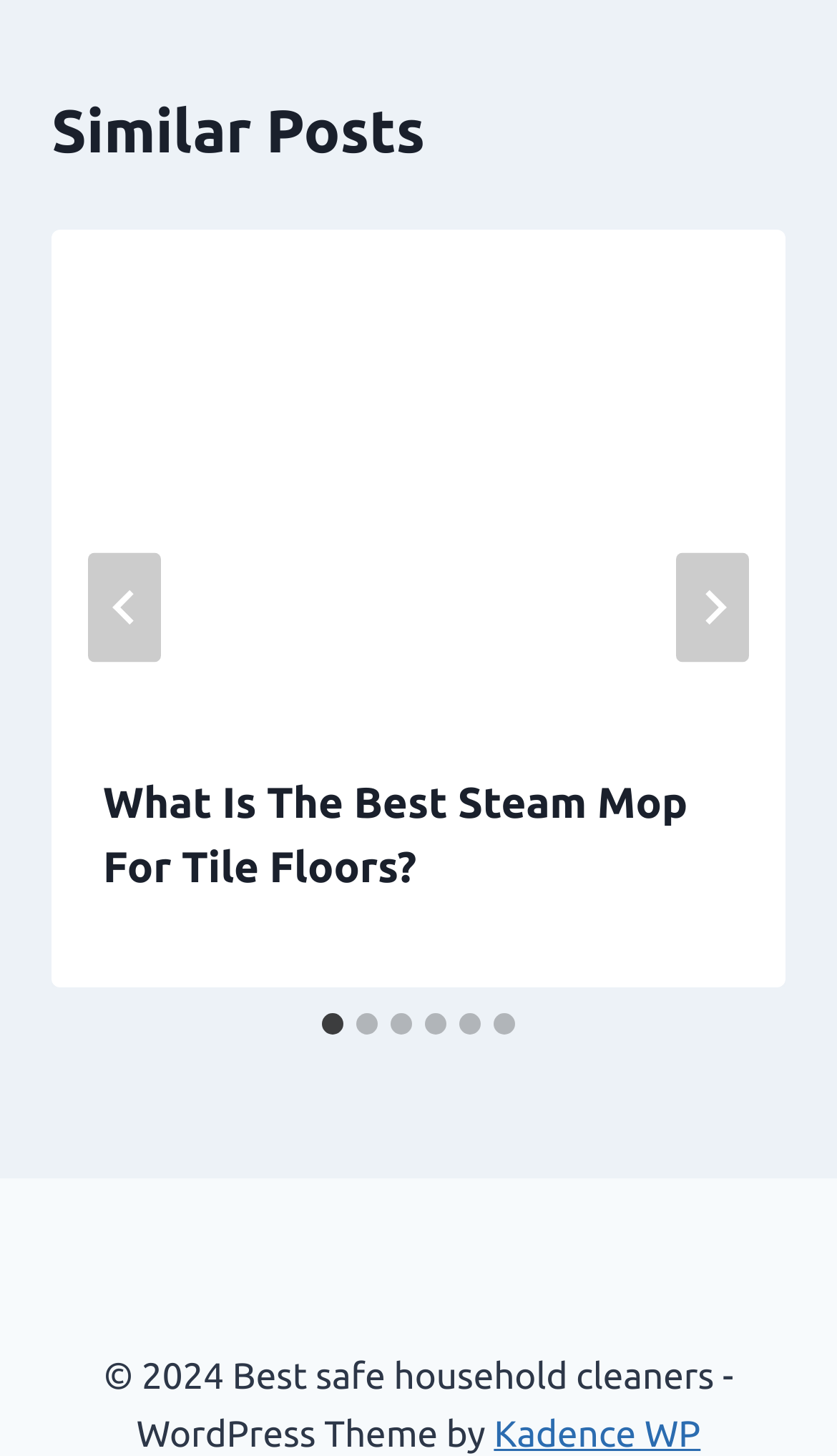Find the bounding box coordinates of the element's region that should be clicked in order to follow the given instruction: "View the first slide". The coordinates should consist of four float numbers between 0 and 1, i.e., [left, top, right, bottom].

[0.385, 0.696, 0.41, 0.71]